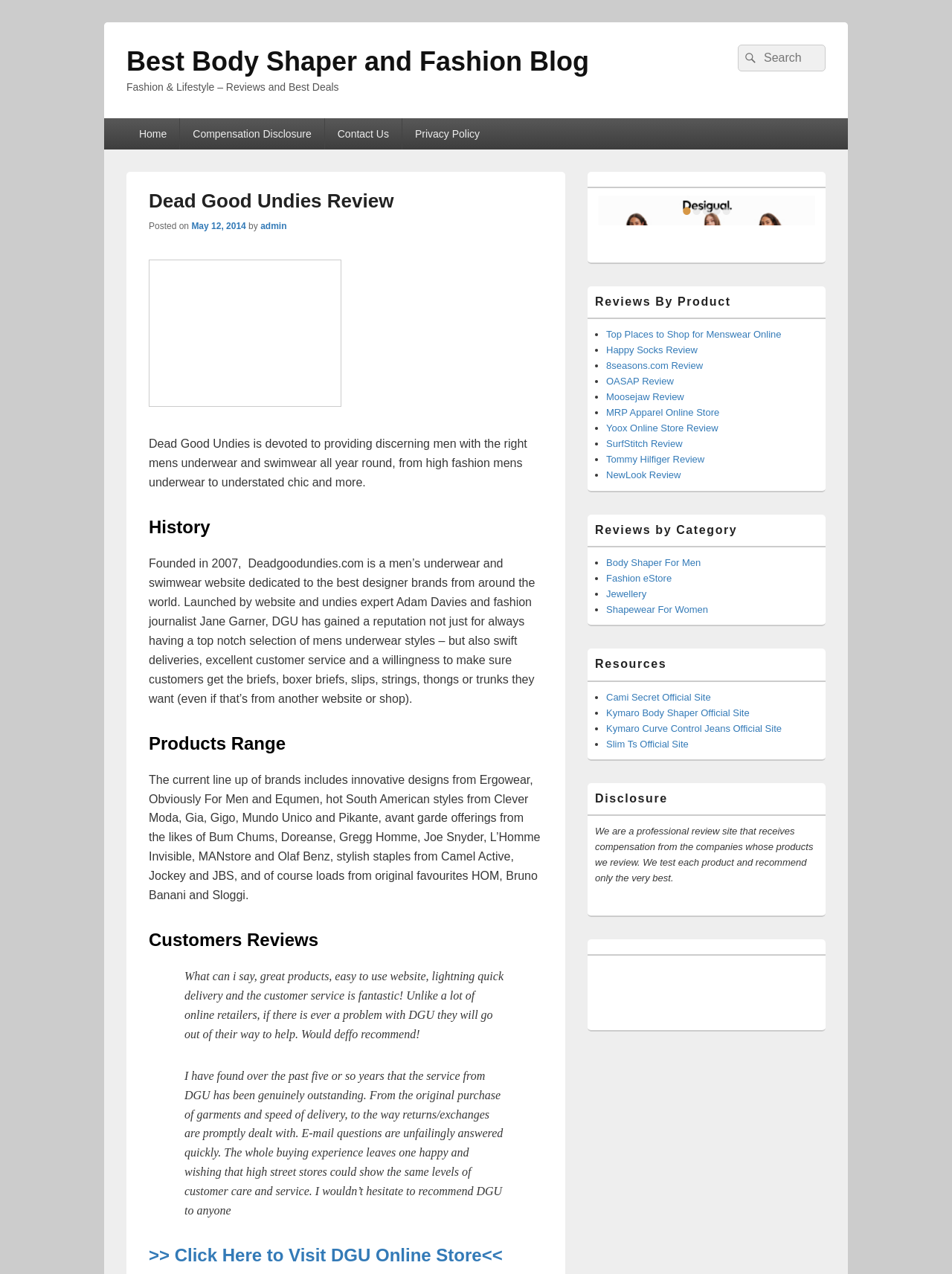Who are the founders of the website reviewed in this article?
Please use the image to deliver a detailed and complete answer.

The founders of the website reviewed in this article are Adam Davies and Jane Garner. This information can be obtained from the section 'History' in the article, which states that the website was launched by Adam Davies and Jane Garner in 2007.